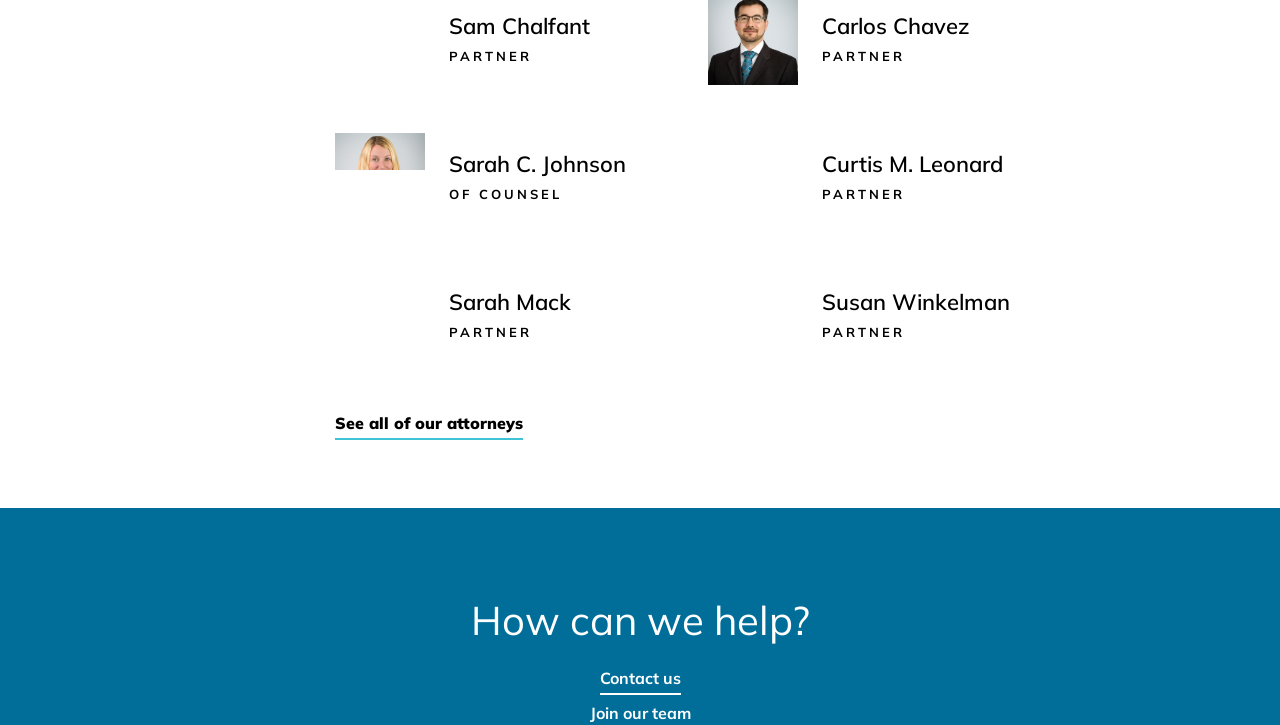Identify the bounding box coordinates of the clickable region necessary to fulfill the following instruction: "Join our team". The bounding box coordinates should be four float numbers between 0 and 1, i.e., [left, top, right, bottom].

[0.461, 0.969, 0.539, 0.997]